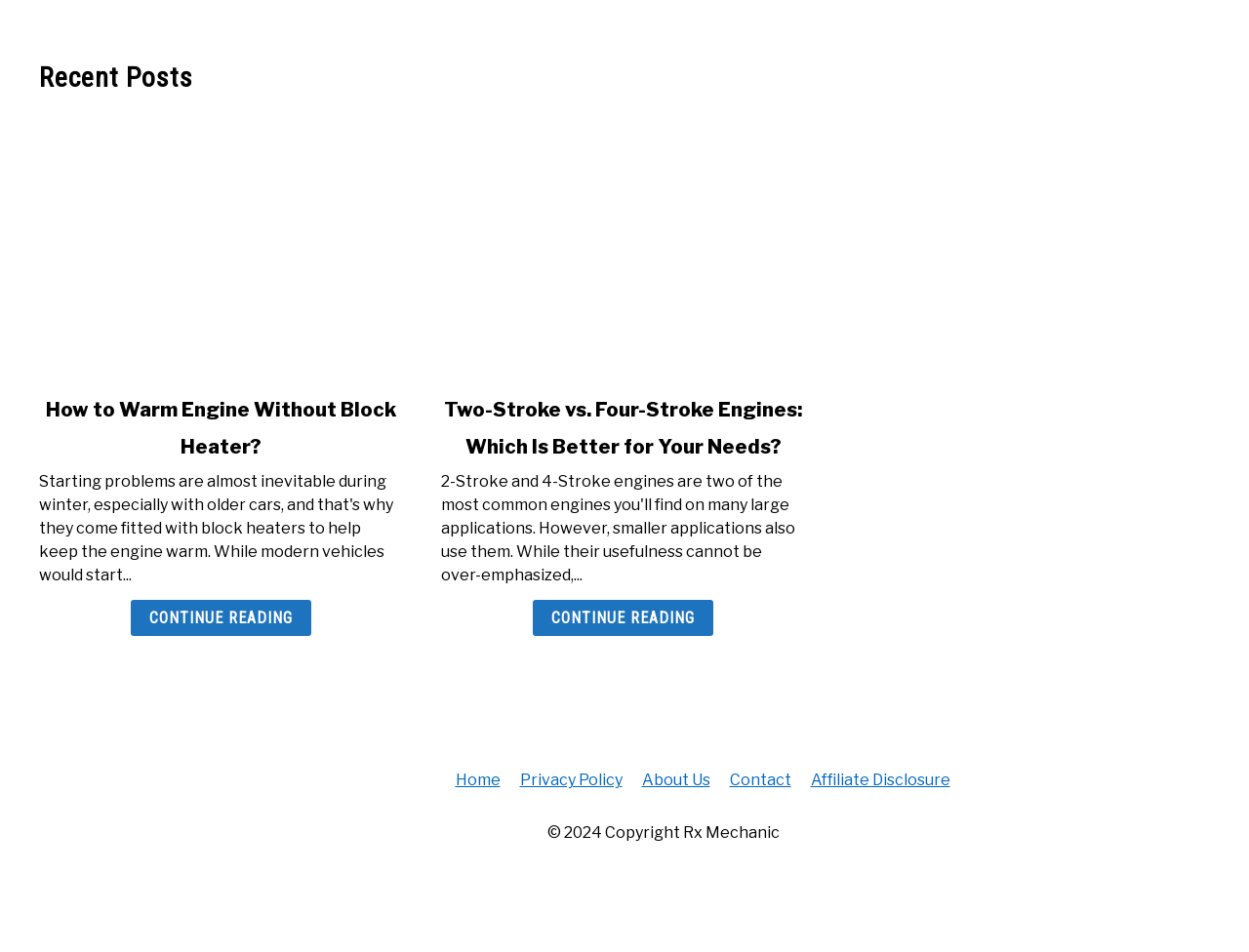What is the text of the first link in the first article?
Look at the image and answer the question with a single word or phrase.

How to Warm Engine Without Block Heater?